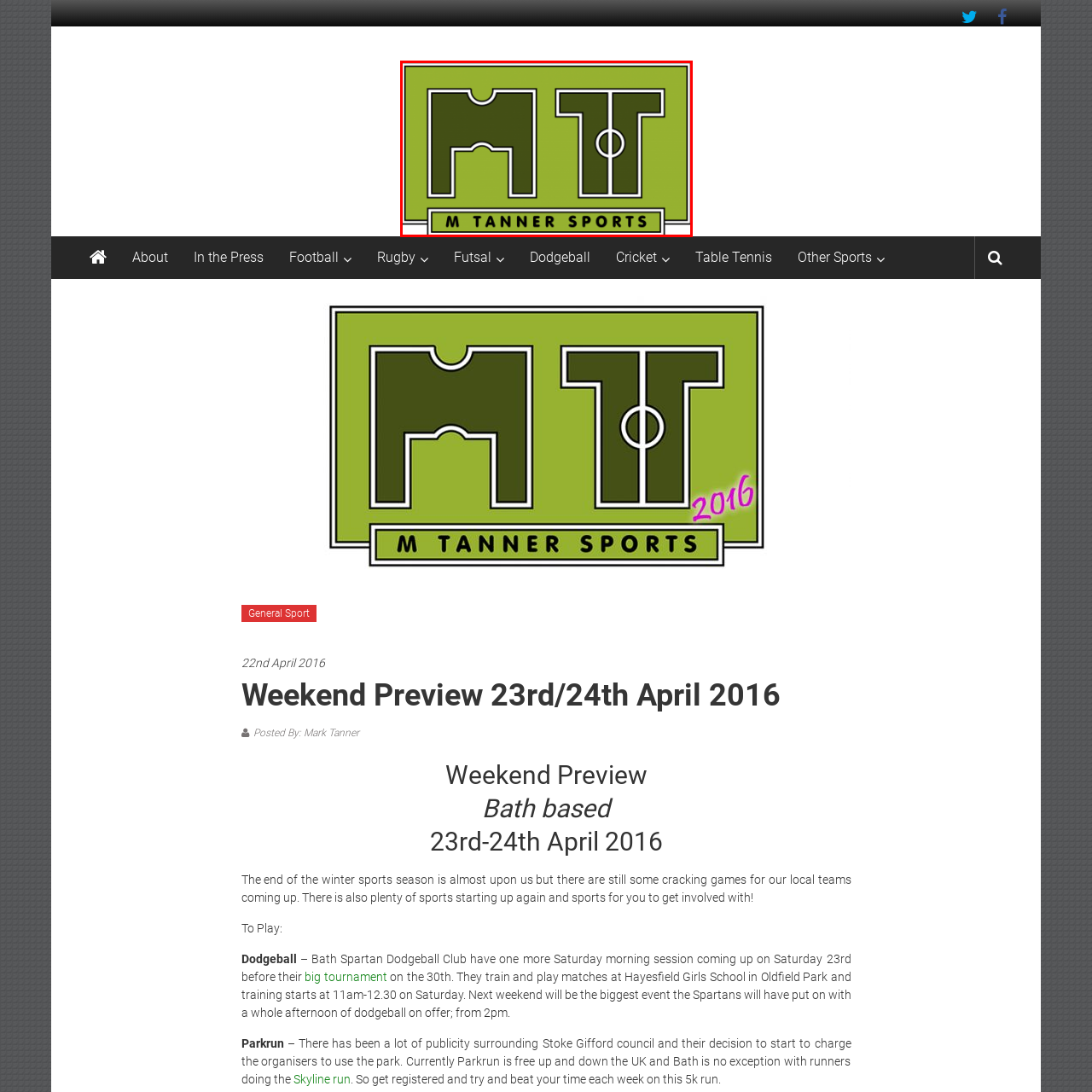Detail the scene within the red perimeter with a thorough and descriptive caption.

The image showcases the logo of "M Tanner Sports," prominently featuring the stylized initials "MT" at its center, designed in a bold and modern aesthetic. The letters are creatively incorporated into a graphic that resembles a sports field, with elements that suggest movement and dynamism. The background is a vibrant green, conveying energy and enthusiasm for sports, while the logo is outlined in white, providing clarity and impact. Below the logo, the full name "M Tanner Sports" is displayed in a clean, legible font, reinforcing the brand's identity. This logo likely represents a local sports organization that engages with various athletic activities and events in the community, as highlighted in related content about upcoming sports events.